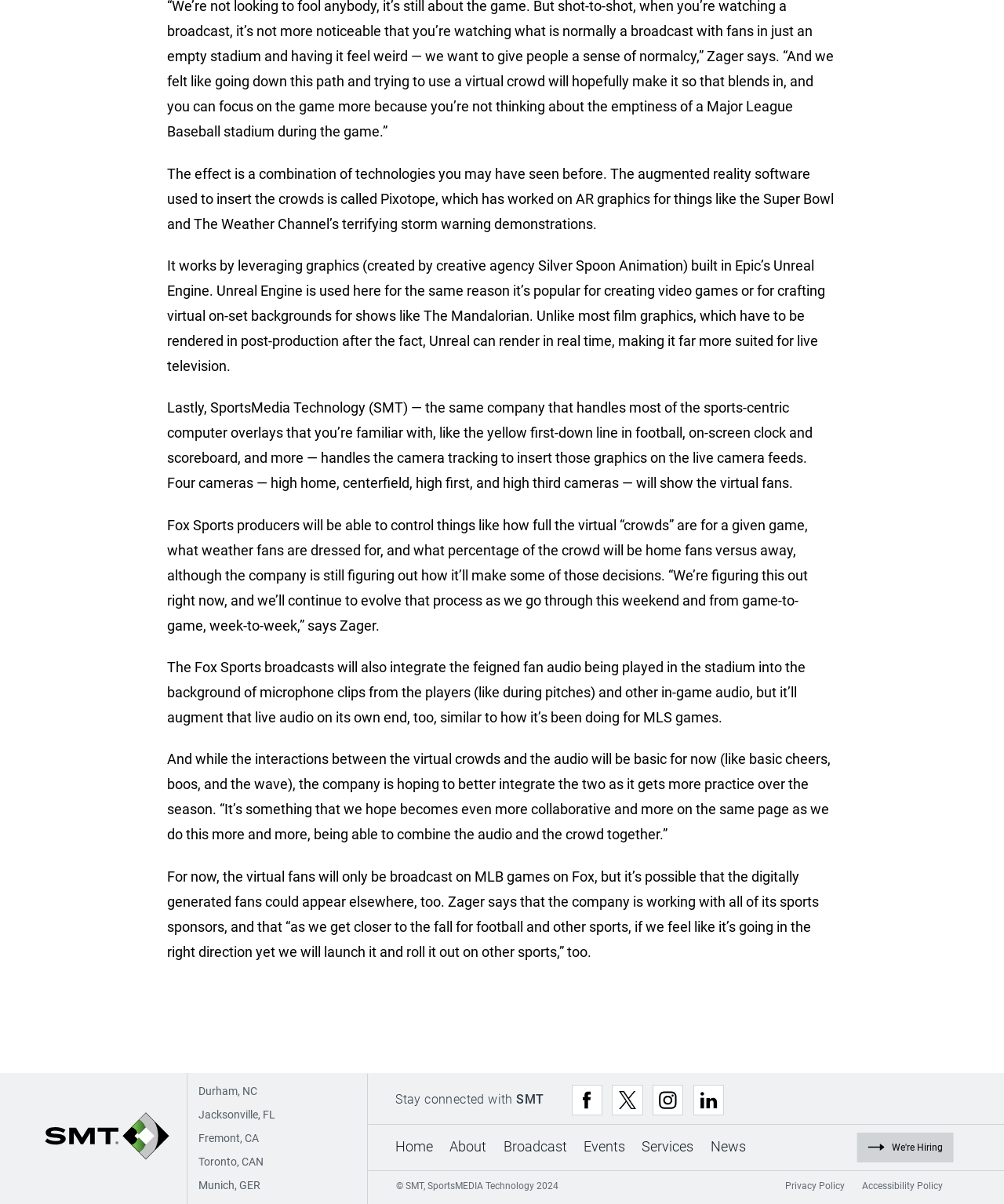Locate the bounding box coordinates of the clickable area to execute the instruction: "Check job opportunities". Provide the coordinates as four float numbers between 0 and 1, represented as [left, top, right, bottom].

[0.853, 0.941, 0.95, 0.965]